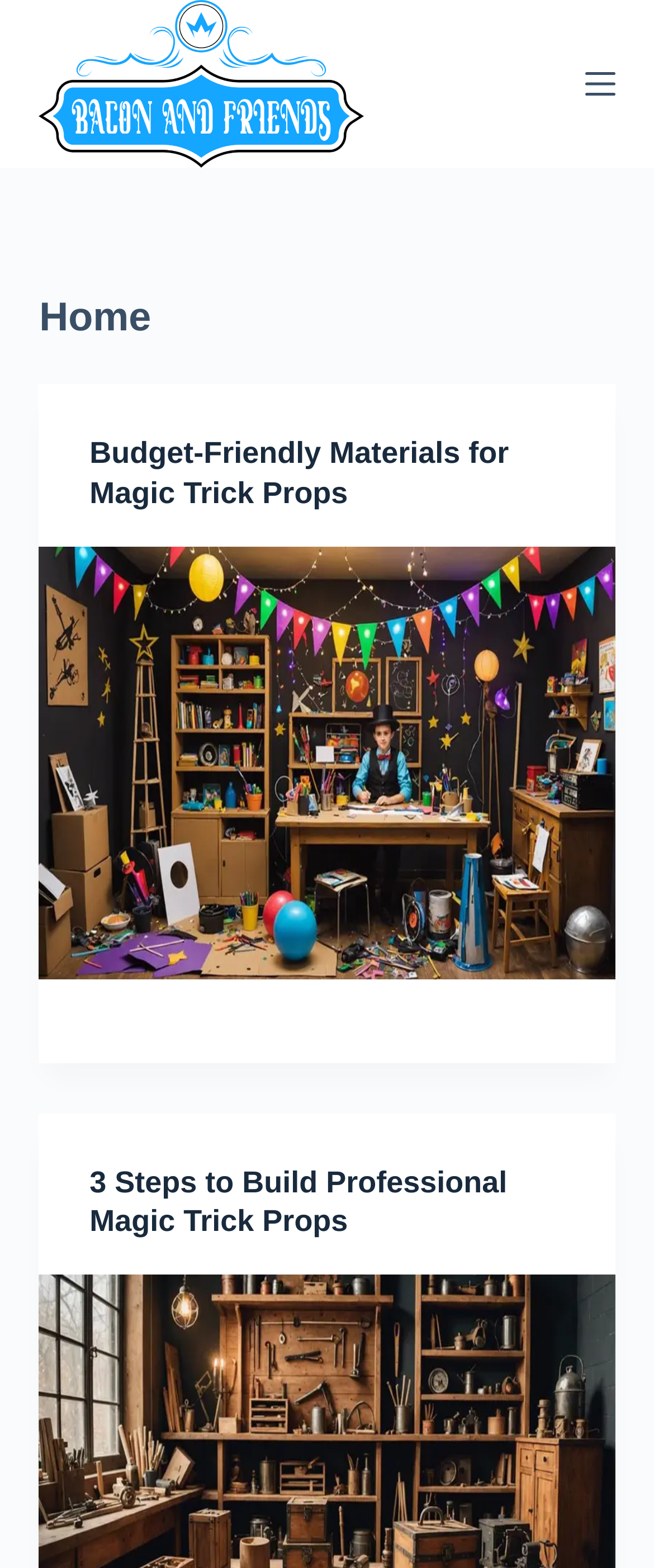Give the bounding box coordinates for the element described by: "Skip to content".

[0.0, 0.0, 0.103, 0.021]